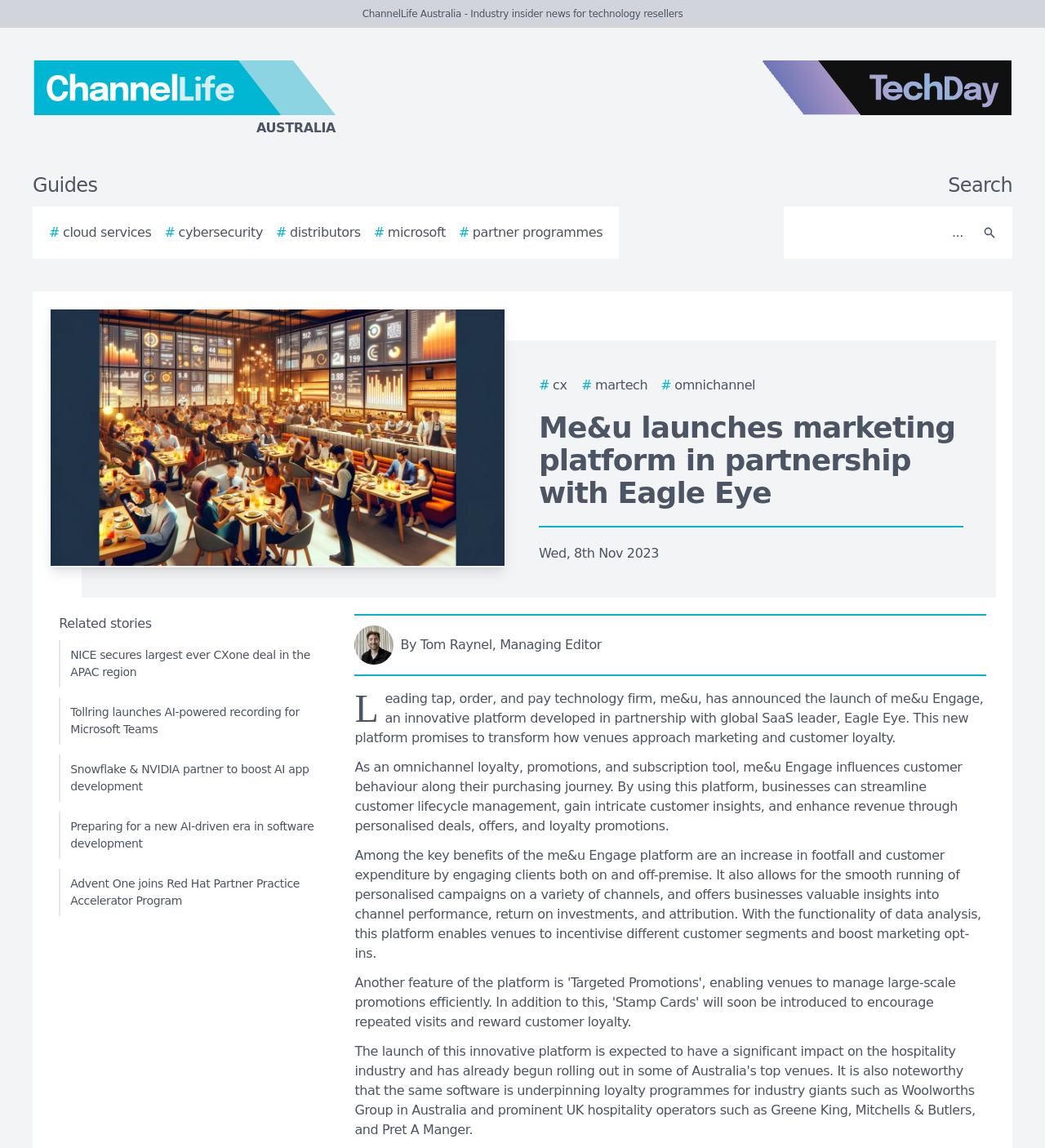Please determine the bounding box coordinates of the element to click on in order to accomplish the following task: "Explore guides on cloud services". Ensure the coordinates are four float numbers ranging from 0 to 1, i.e., [left, top, right, bottom].

[0.047, 0.194, 0.145, 0.211]